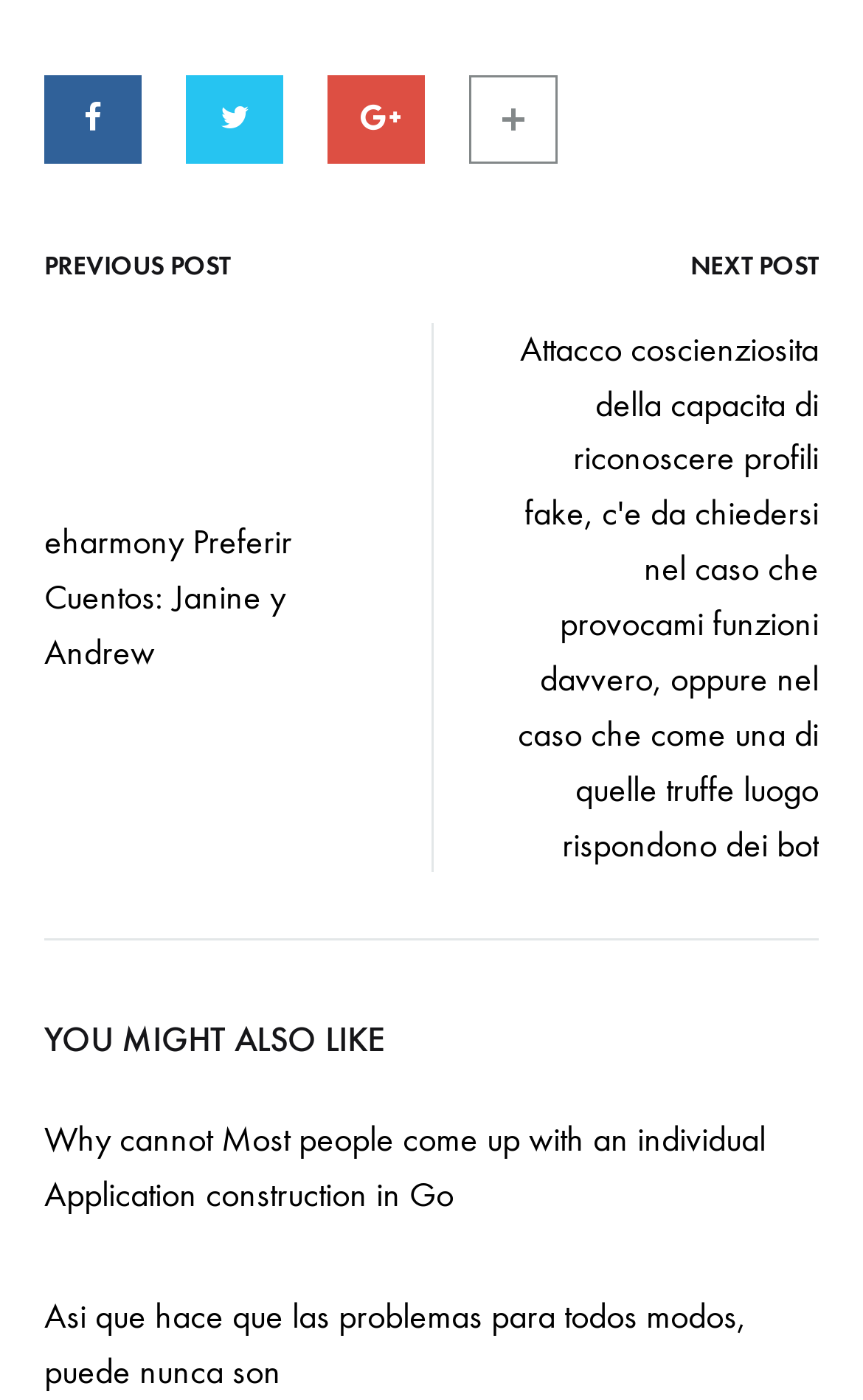Can you identify the bounding box coordinates of the clickable region needed to carry out this instruction: 'Check the link about fake profiles'? The coordinates should be four float numbers within the range of 0 to 1, stated as [left, top, right, bottom].

[0.579, 0.23, 0.949, 0.624]